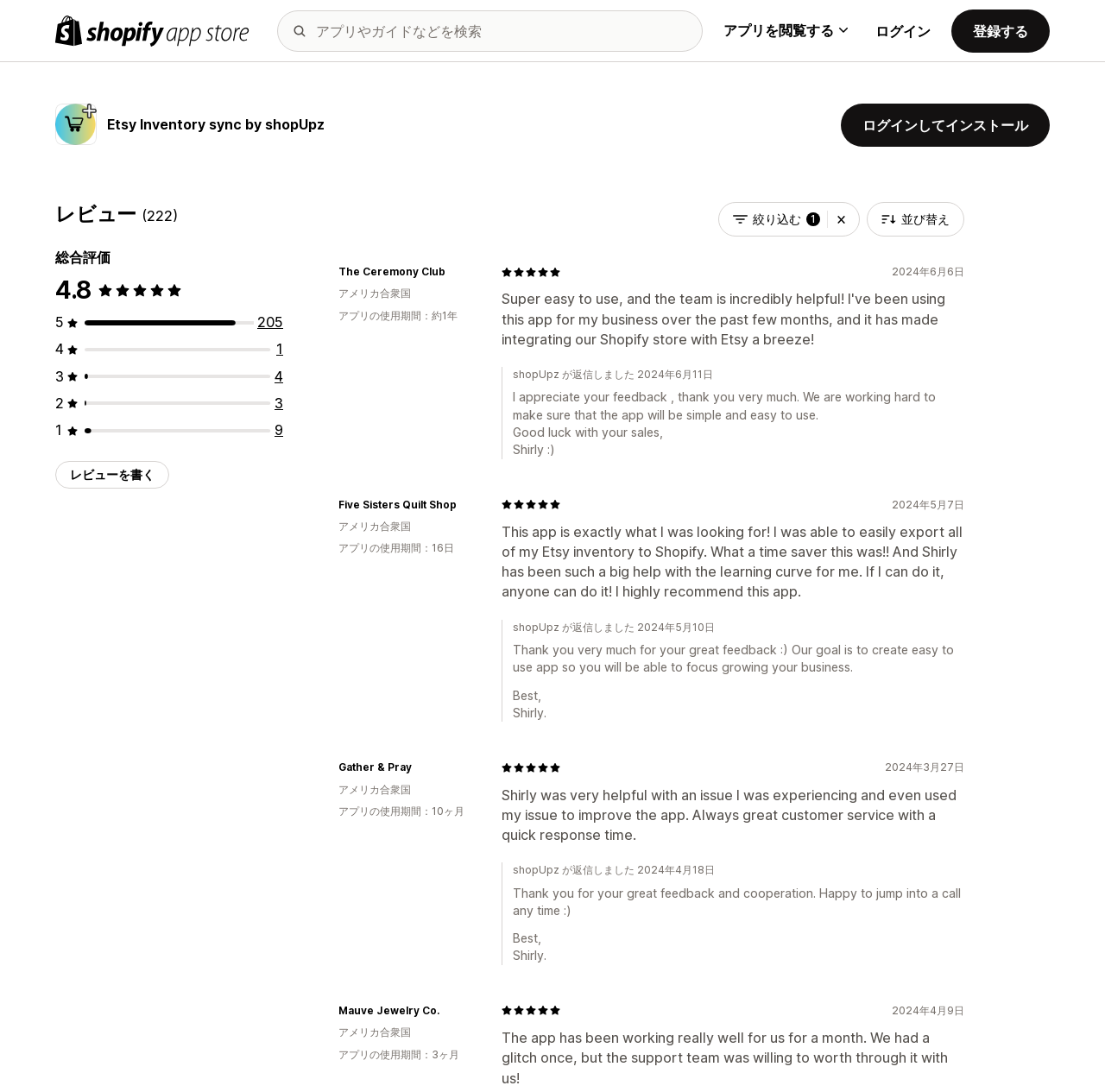Please predict the bounding box coordinates of the element's region where a click is necessary to complete the following instruction: "View June 2021". The coordinates should be represented by four float numbers between 0 and 1, i.e., [left, top, right, bottom].

None